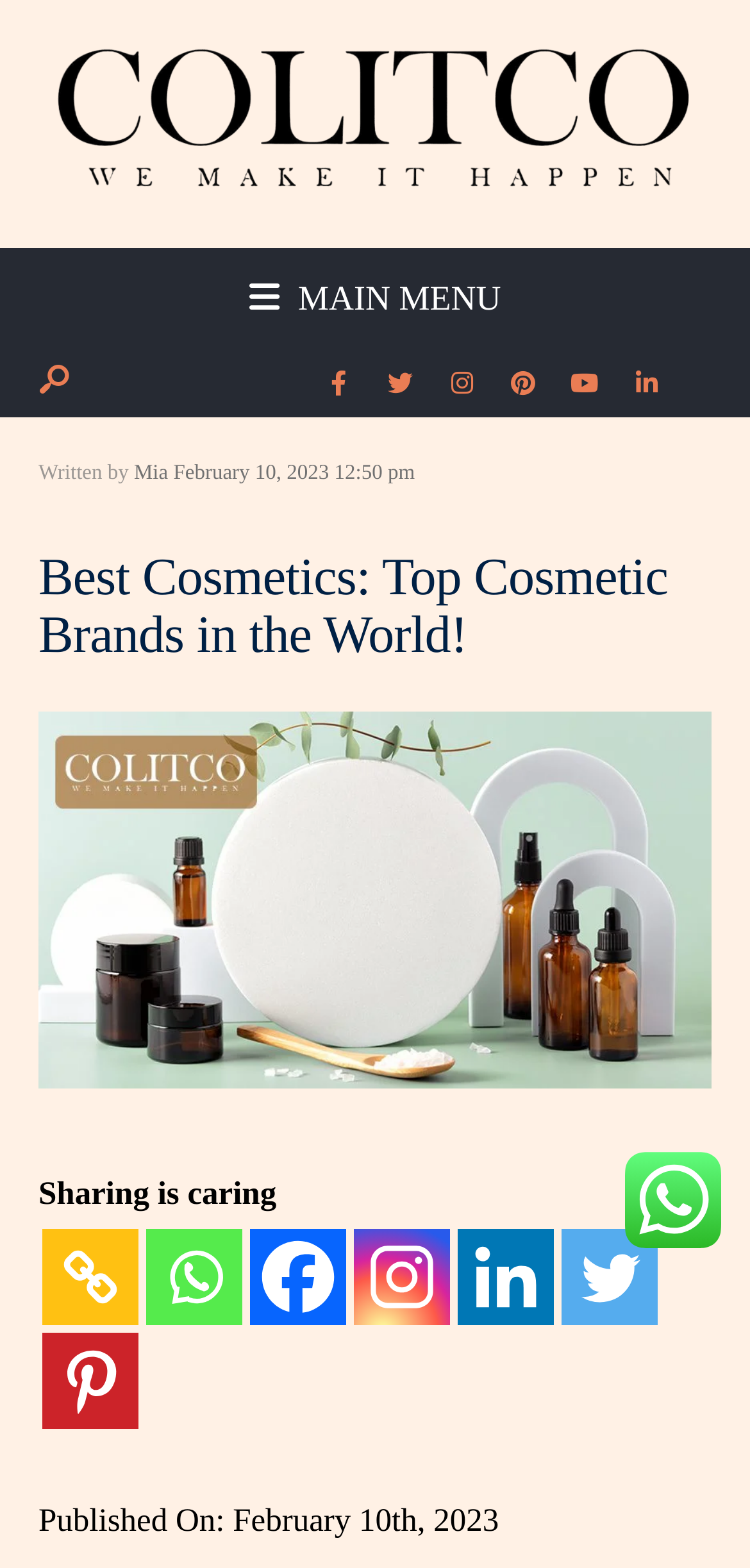What is the brand mentioned in the first link?
Examine the image closely and answer the question with as much detail as possible.

I found the brand name by looking at the first link element, which contains the text 'Colitco'.